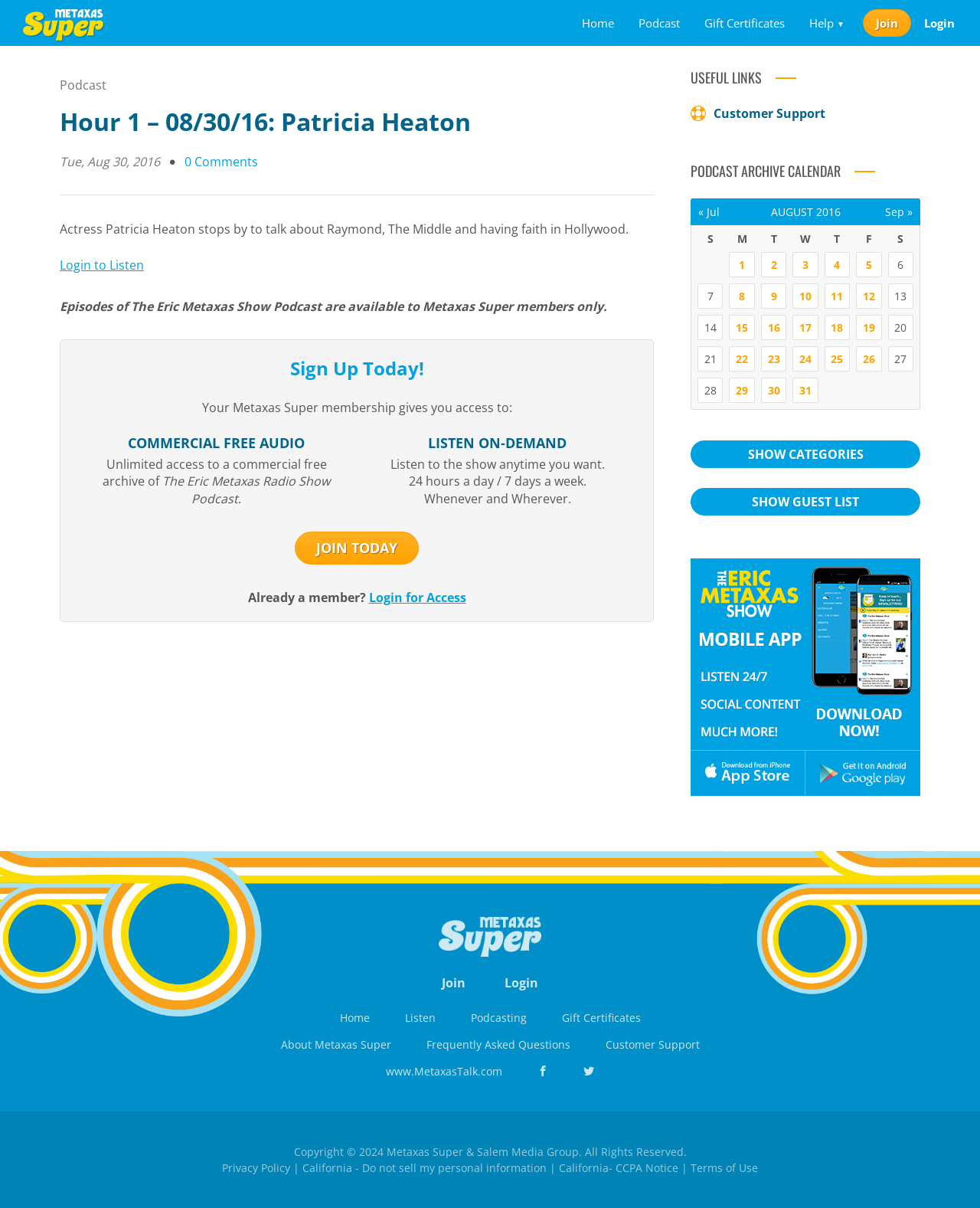What is the date of the podcast episode?
Based on the visual information, provide a detailed and comprehensive answer.

I found the date of the podcast episode by looking at the StaticText element with the text 'Tue, Aug 30, 2016' which is a child of the article element and provides the date of the episode.